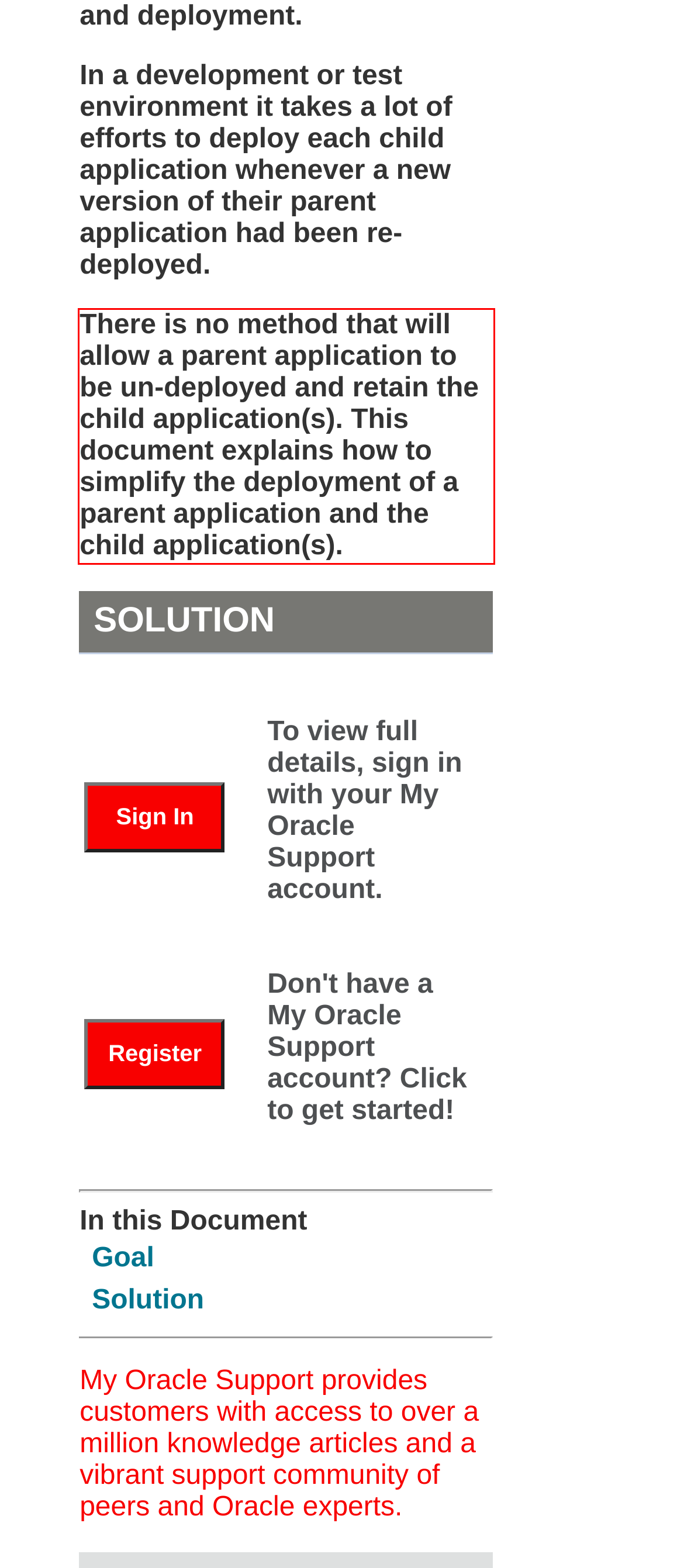From the given screenshot of a webpage, identify the red bounding box and extract the text content within it.

There is no method that will allow a parent application to be un-deployed and retain the child application(s). This document explains how to simplify the deployment of a parent application and the child application(s).